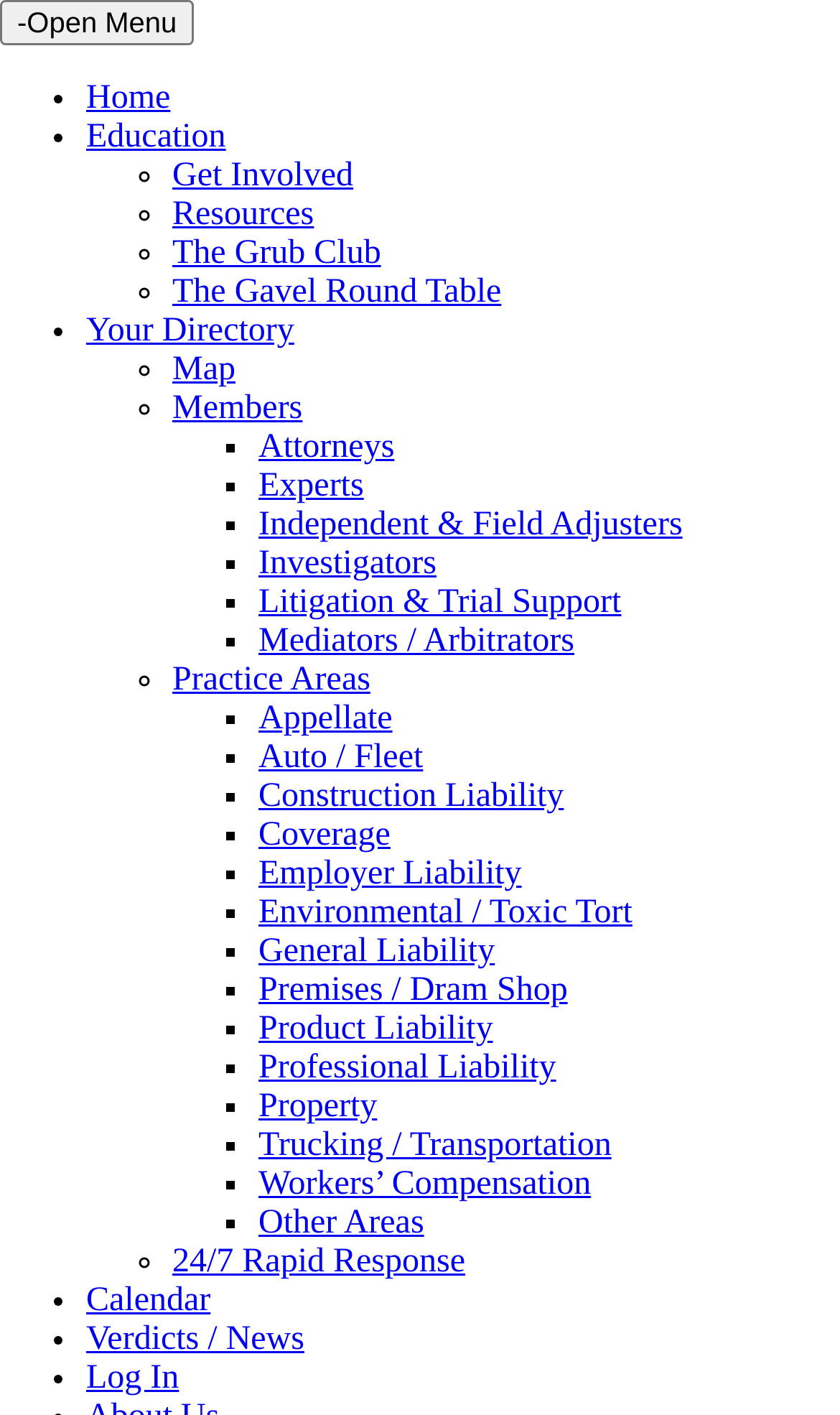Pinpoint the bounding box coordinates of the clickable element to carry out the following instruction: "Open the menu."

[0.0, 0.0, 0.231, 0.032]